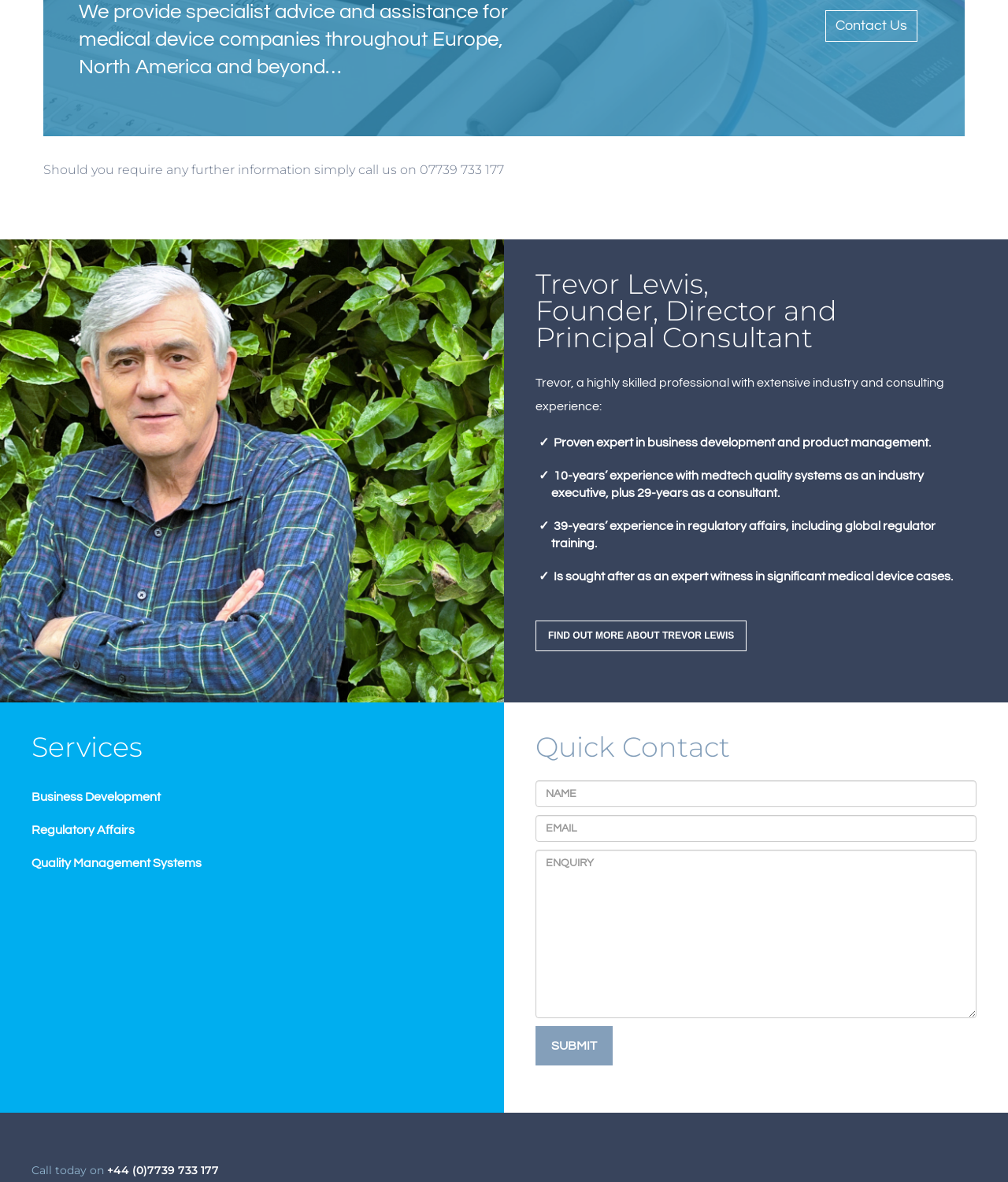Provide the bounding box coordinates of the HTML element this sentence describes: "value="SUBMIT"". The bounding box coordinates consist of four float numbers between 0 and 1, i.e., [left, top, right, bottom].

[0.531, 0.868, 0.608, 0.901]